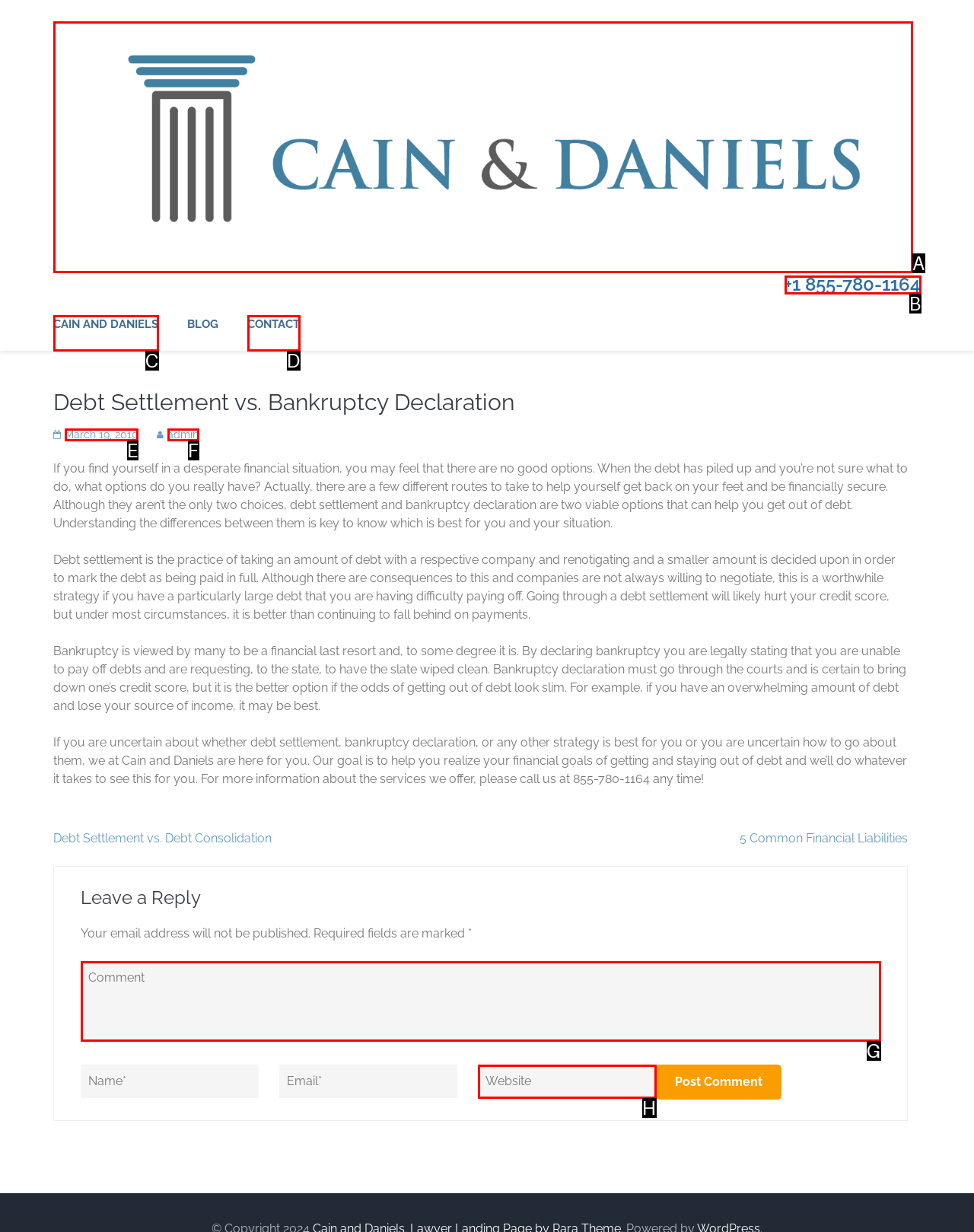Tell me which one HTML element I should click to complete the following task: Contact Cain and Daniels by clicking the 'CONTACT' link Answer with the option's letter from the given choices directly.

D